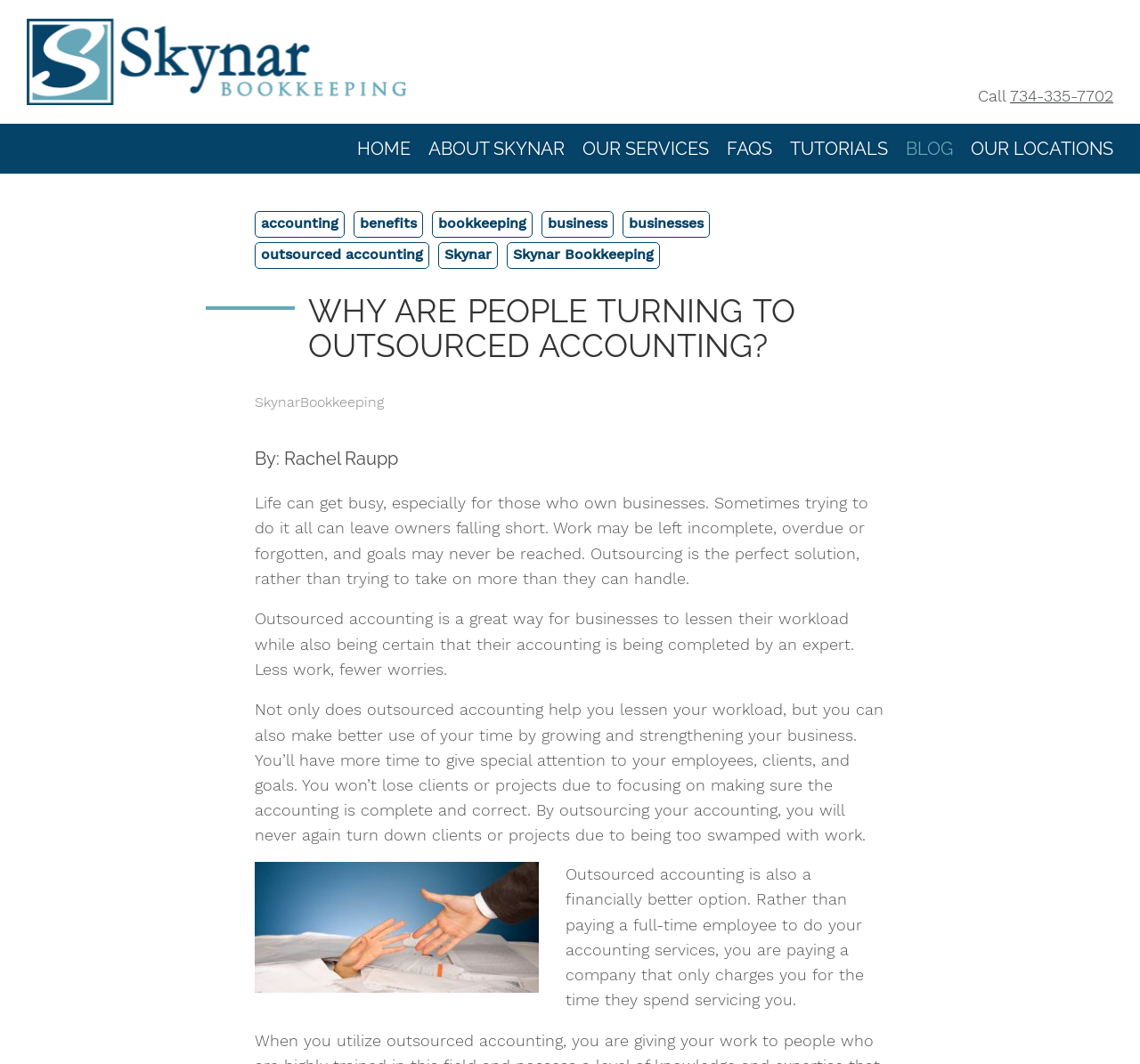Who is the author of the article?
Please answer the question as detailed as possible based on the image.

The author of the article can be found below the main heading, where it says 'By: Rachel Raupp'.